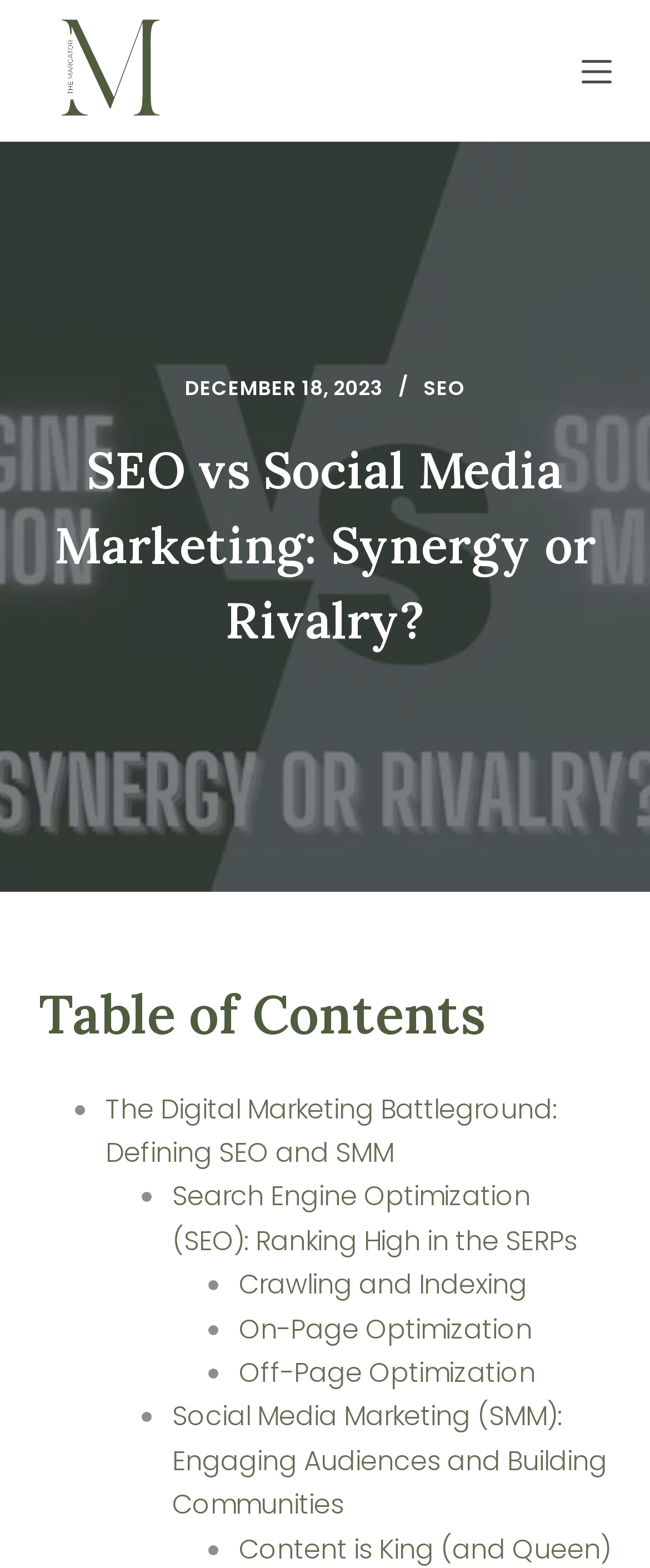Please provide the bounding box coordinates for the element that needs to be clicked to perform the instruction: "Learn about 'Search Engine Optimization (SEO): Ranking High in the SERPs'". The coordinates must consist of four float numbers between 0 and 1, formatted as [left, top, right, bottom].

[0.265, 0.751, 0.888, 0.803]